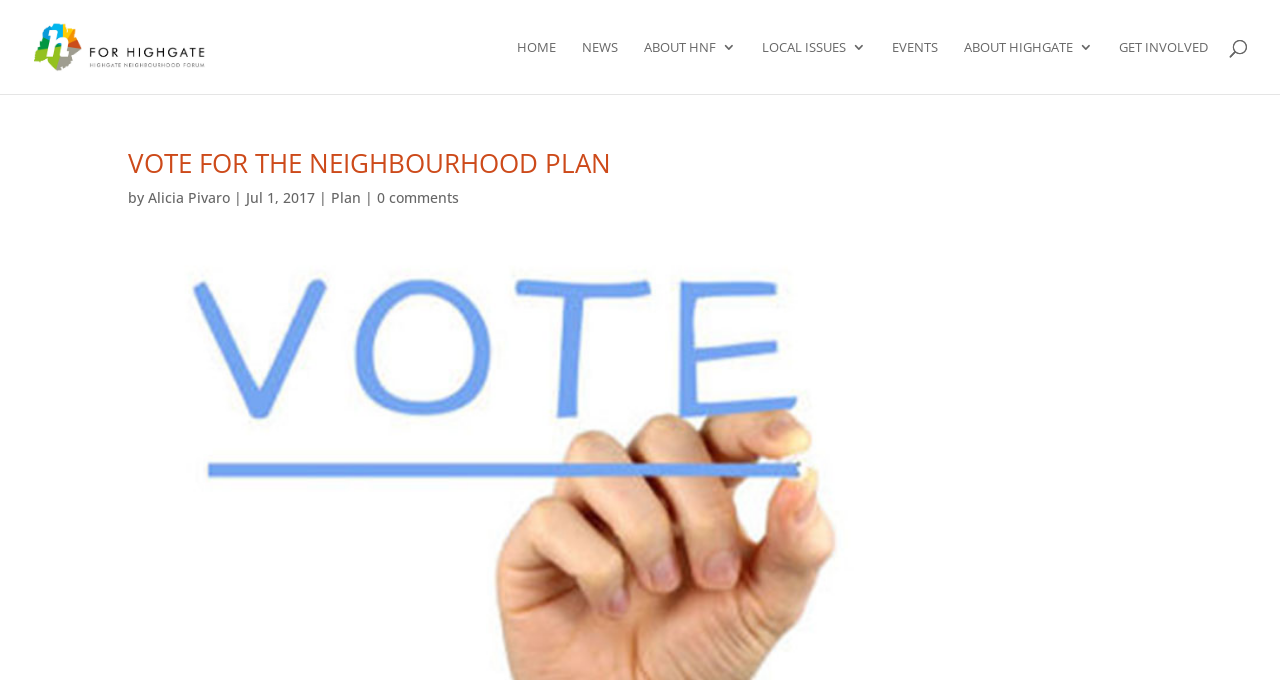What is the text of the webpage's headline?

VOTE FOR THE NEIGHBOURHOOD PLAN